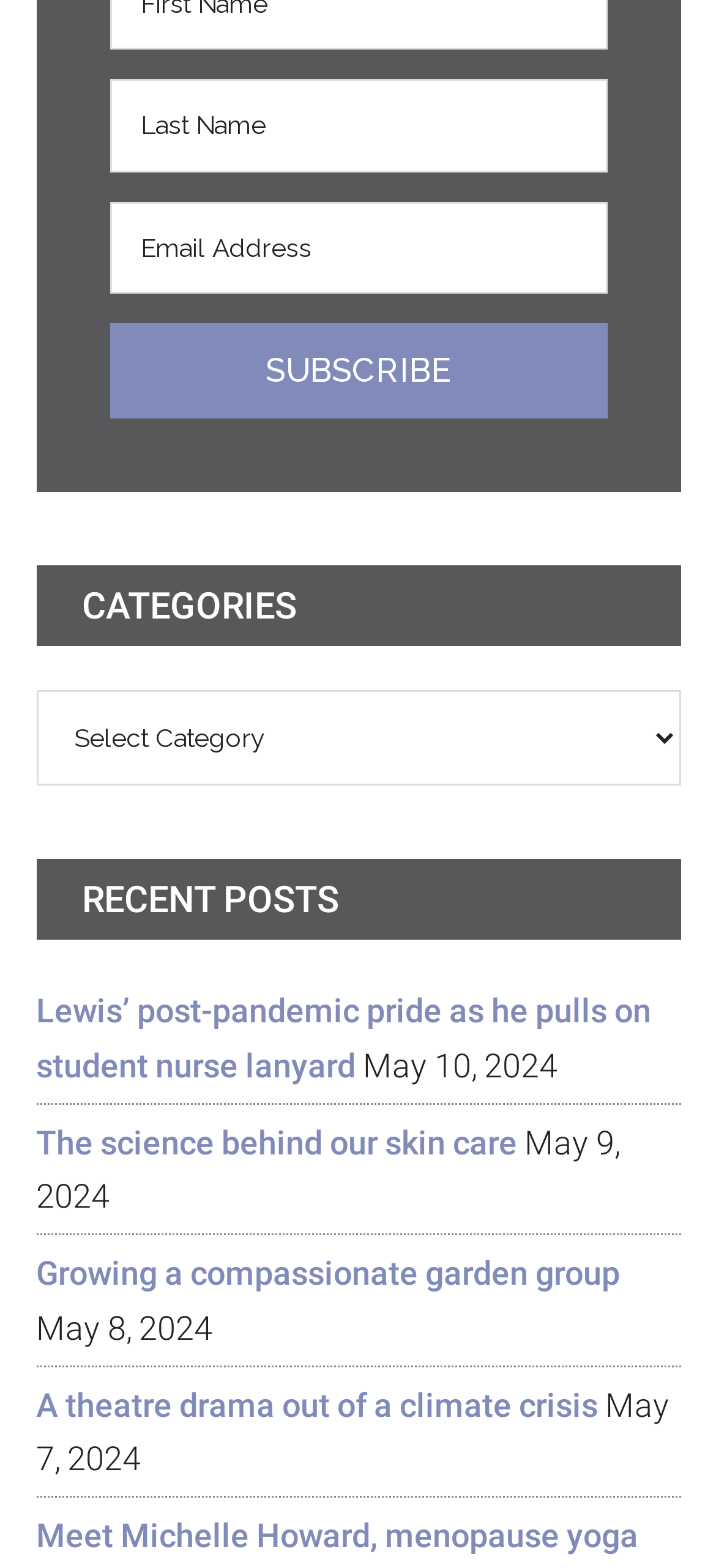Please identify the coordinates of the bounding box for the clickable region that will accomplish this instruction: "go to home page".

None